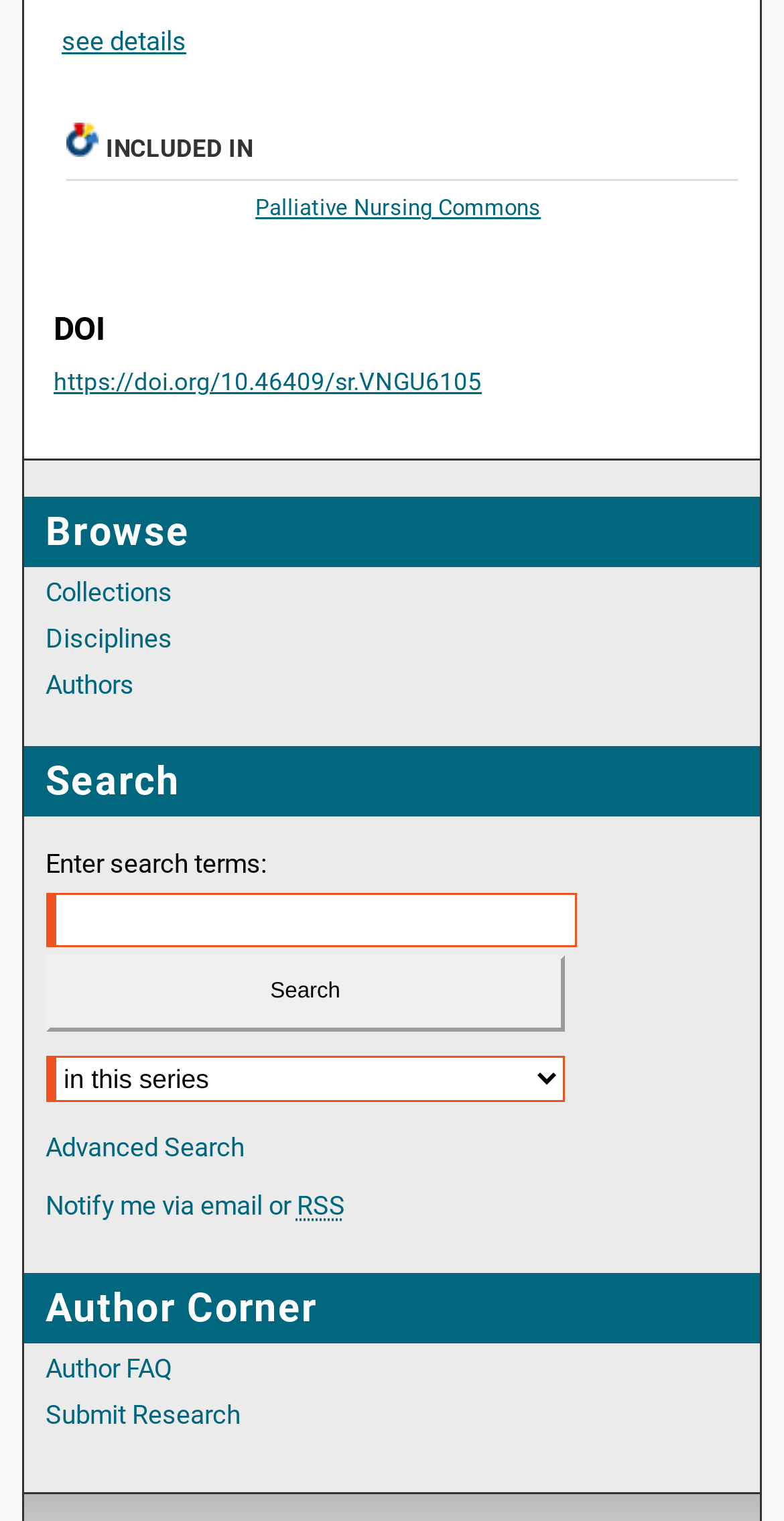Provide the bounding box for the UI element matching this description: "Palliative Nursing Commons".

[0.326, 0.129, 0.69, 0.146]